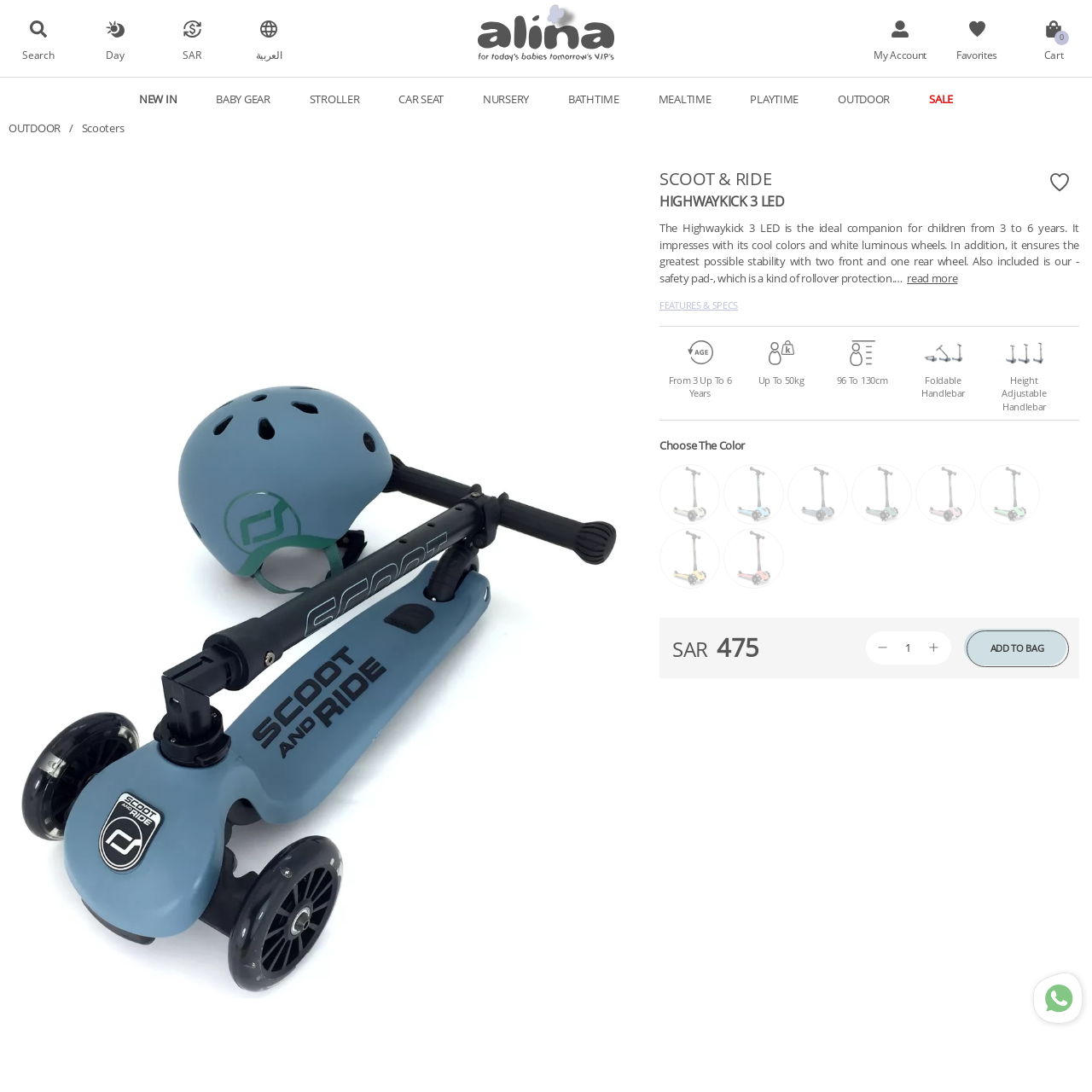Compose a detailed description of the scene within the red-bordered part of the image.

The image displays a sleek and modern icon representing a foldable handlebar, likely associated with the "Scoot & Ride Highwaykick 3 LED." This design element emphasizes convenience and adaptability, appealing to parents seeking functionality in children's ride-on products. Ideal for children aged 3 to 6 years, the handlebar design reflects the product's focus on stability and safety, enhancing the overall user experience. The icon is visually engaging, aligning with the vibrant and innovative aesthetics of the Highwaykick 3 LED scooter, making it a compelling feature for potential buyers.